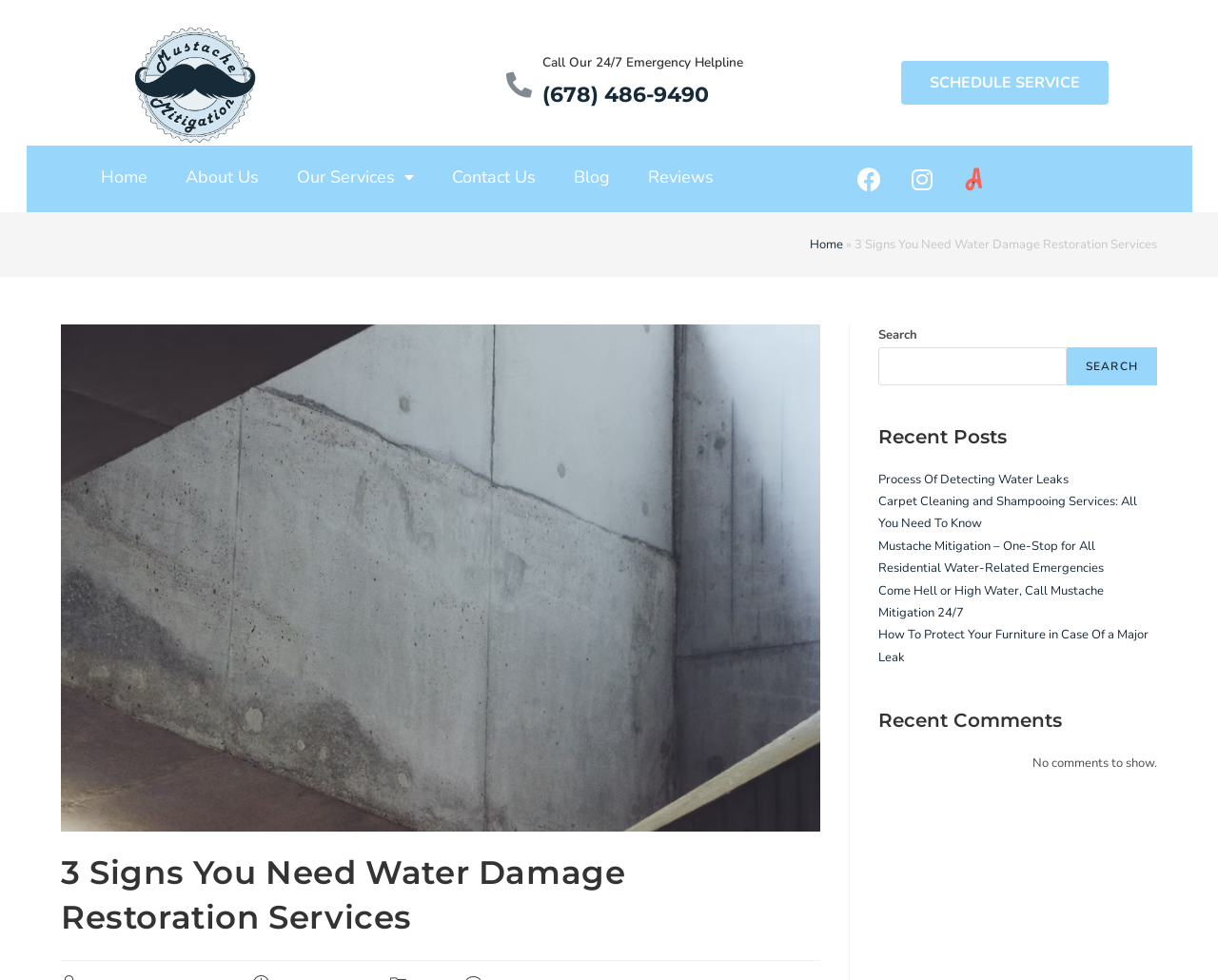How many recent posts are listed on the webpage?
Using the information from the image, provide a comprehensive answer to the question.

I found the list of recent posts in the 'Primary Sidebar' section, which contains 5 link elements with text describing the posts.